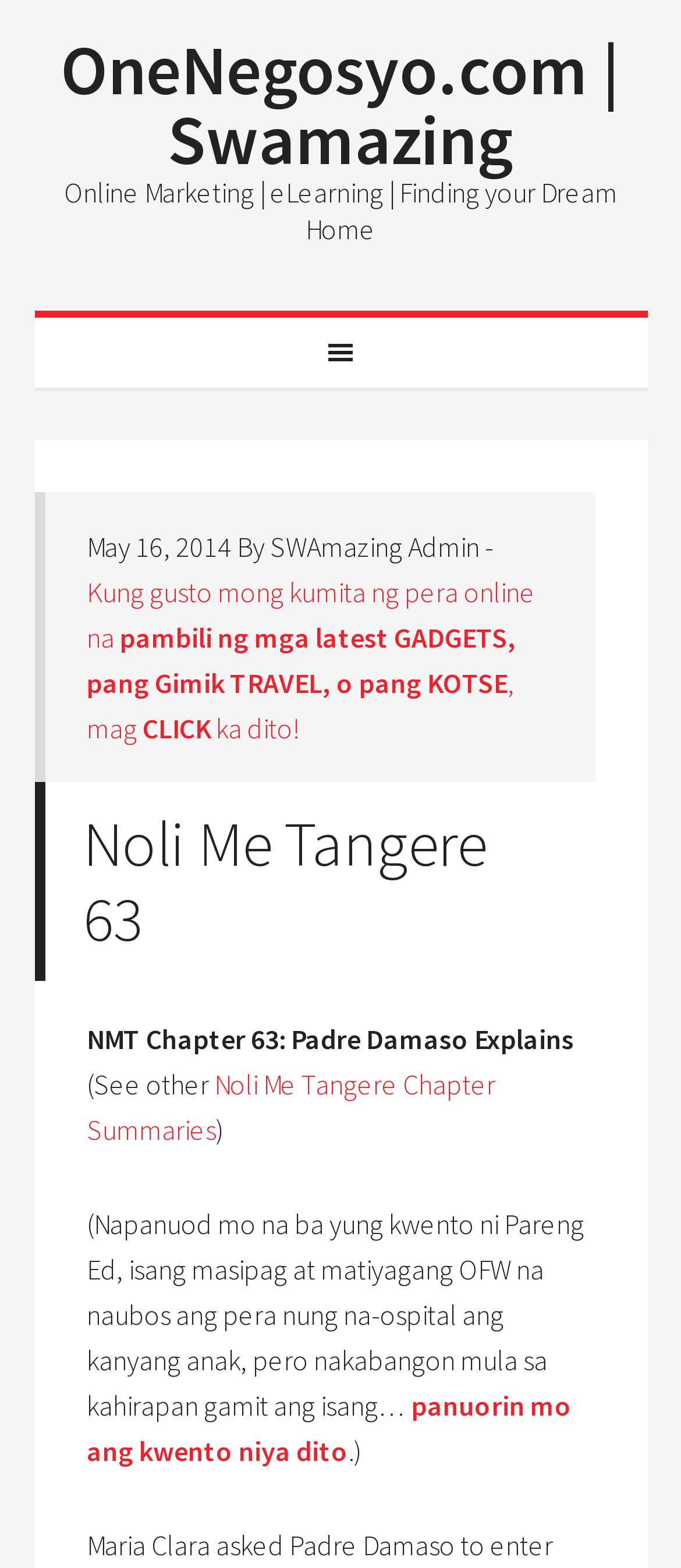What is the story about Pareng Ed?
Give a detailed and exhaustive answer to the question.

I found the story about Pareng Ed by looking at the static text '(Napanuod mo na ba yung kwento ni Pareng Ed, isang masipag at matiyagang OFW na naubos ang pera nung na-ospital ang kanyang anak, pero nakabangon mula sa kahirapan gamit ang isang…' in the navigation section.